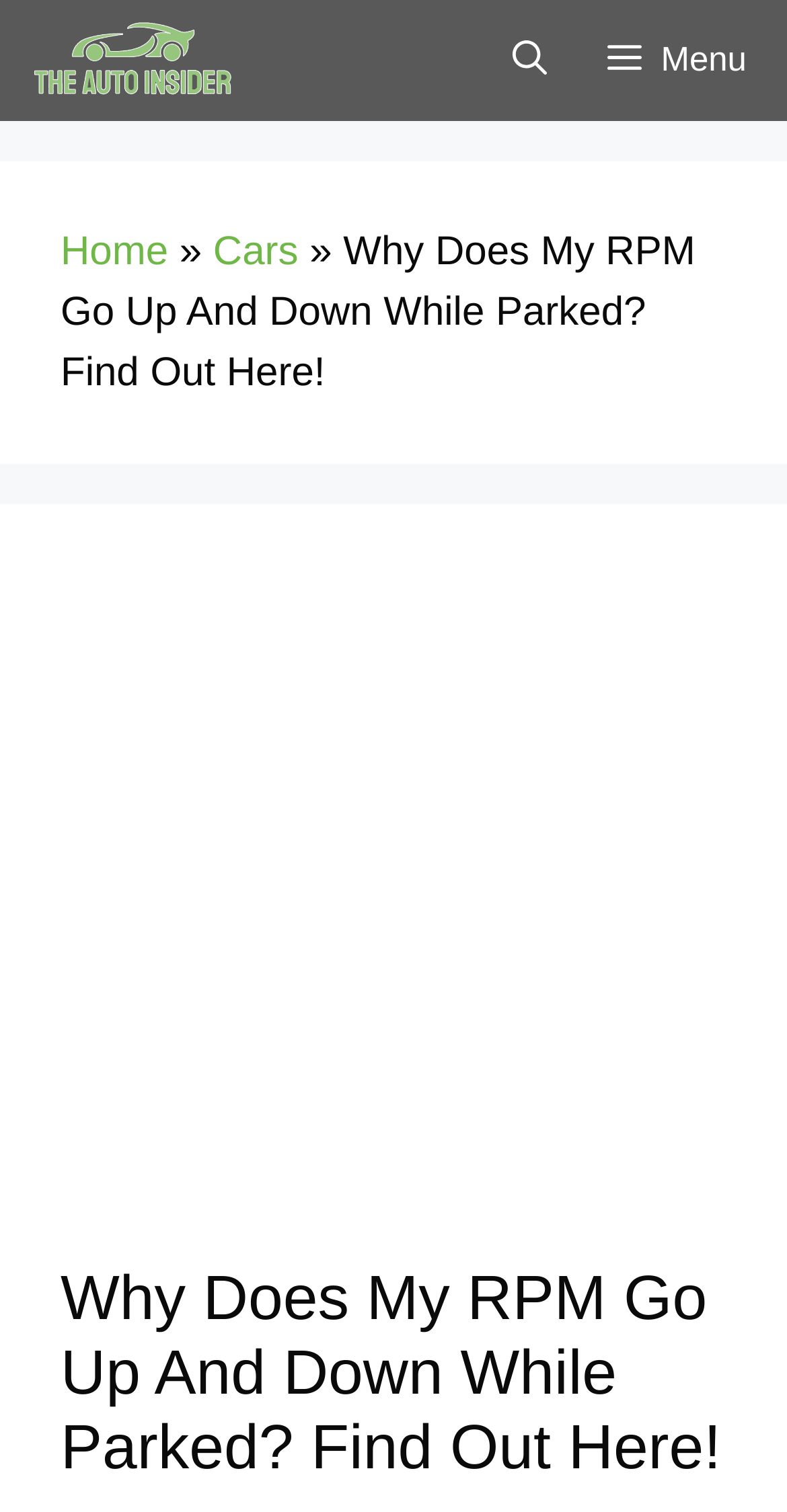Give a short answer using one word or phrase for the question:
What is the topic of the current article?

RPM fluctuation while parked